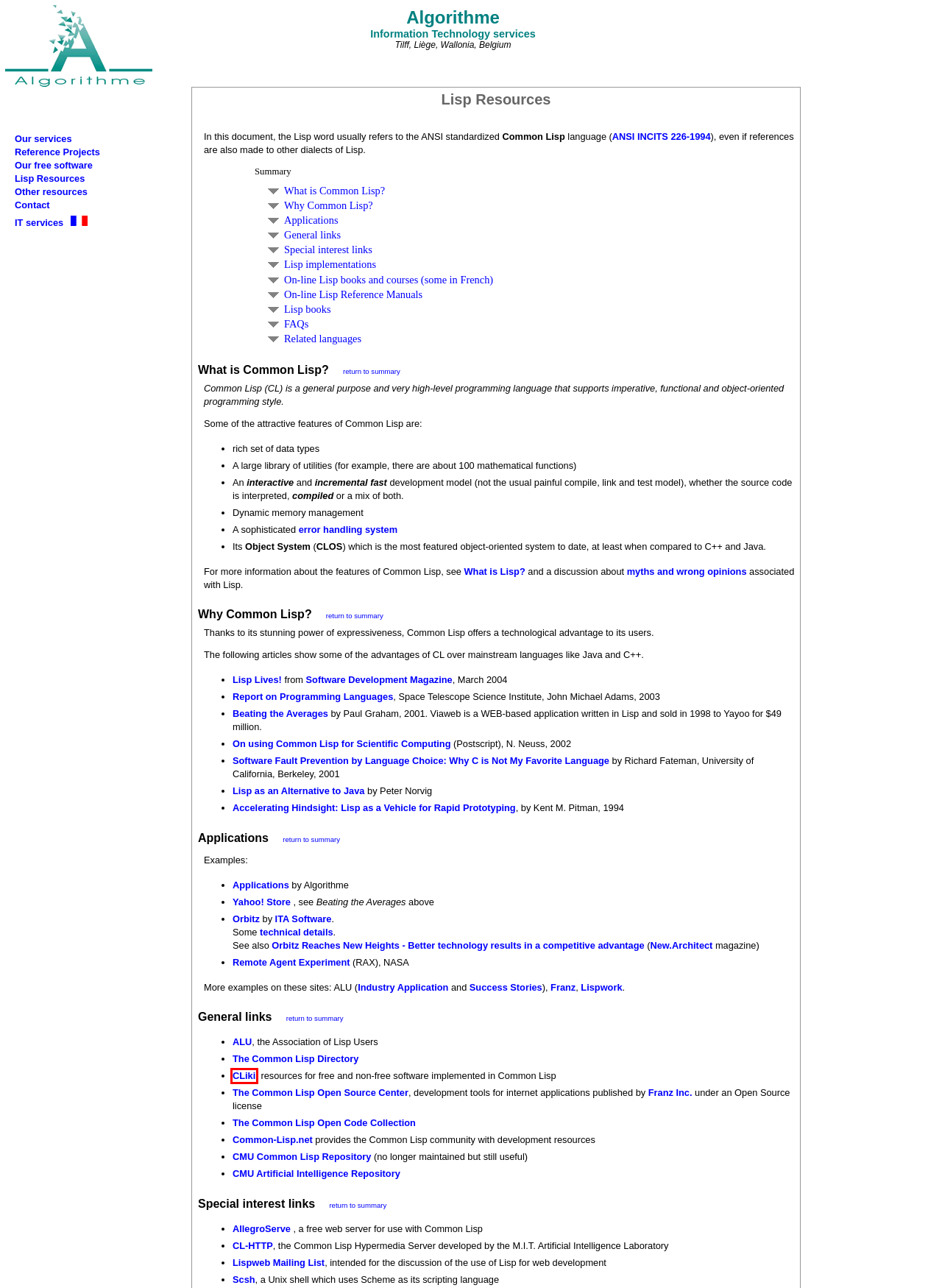A screenshot of a webpage is given with a red bounding box around a UI element. Choose the description that best matches the new webpage shown after clicking the element within the red bounding box. Here are the candidates:
A. CLOCC - the Common Lisp Open Code Collection
B. Redirect
C. CLiki: the common lisp wiki
D. Topic: lang/lisp/
E. ALU: Industry Application
F. Algorithme, Services en informatique : Accueil
G. LispWorks Success Stories
H. Home

C